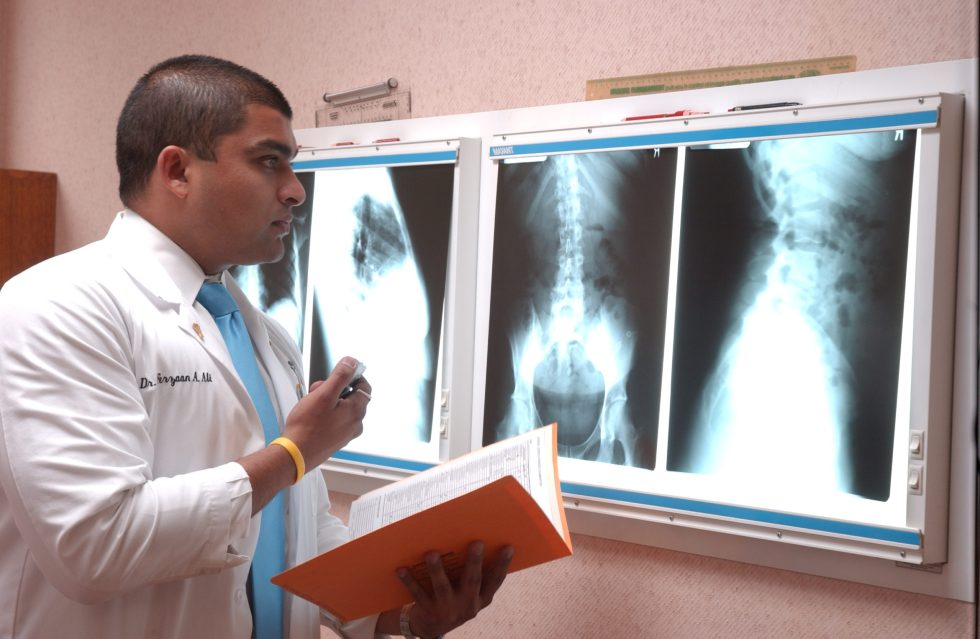Offer a detailed explanation of the image and its components.

In a medical setting, a chiropractor is intently examining X-ray images displayed on a backlit board. The chiropractor, dressed in a professional white coat, stands with a notepad in hand, indicating a focus on assessment and patient care. The X-rays reveal critical views of the spine, showcasing the musculoskeletal structure that is central to chiropractic treatment. The vibrant clarity of the images juxtaposes against the soft tones of the office walls, highlighting the importance of diagnostic tools in providing effective chiropractic care. This scene embodies the meticulous nature of chiropractic practice as professionals like the chiropractor strive to enhance patients' quality of life through informed treatment decisions.